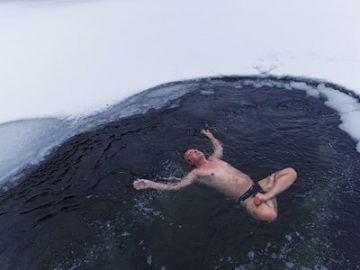Describe all the important aspects and features visible in the image.

The image captures a daring individual engaging in a unique winter activity: swimming in a hole cut through the ice. The scene is surrounded by a stark, snowy landscape that emphasizes the chilly setting. The swimmer, appearing to be in a state of bliss, is shirtless and wearing swim trunks, showcasing a contrast between human warmth and the icy environment. This image evokes a sense of adventure, courage, and a connection to nature, highlighting a playful interaction with the harsh winter elements. Such activities are often associated with wellness practices and traditions, encouraging people to embrace the cold for its invigorating effects.